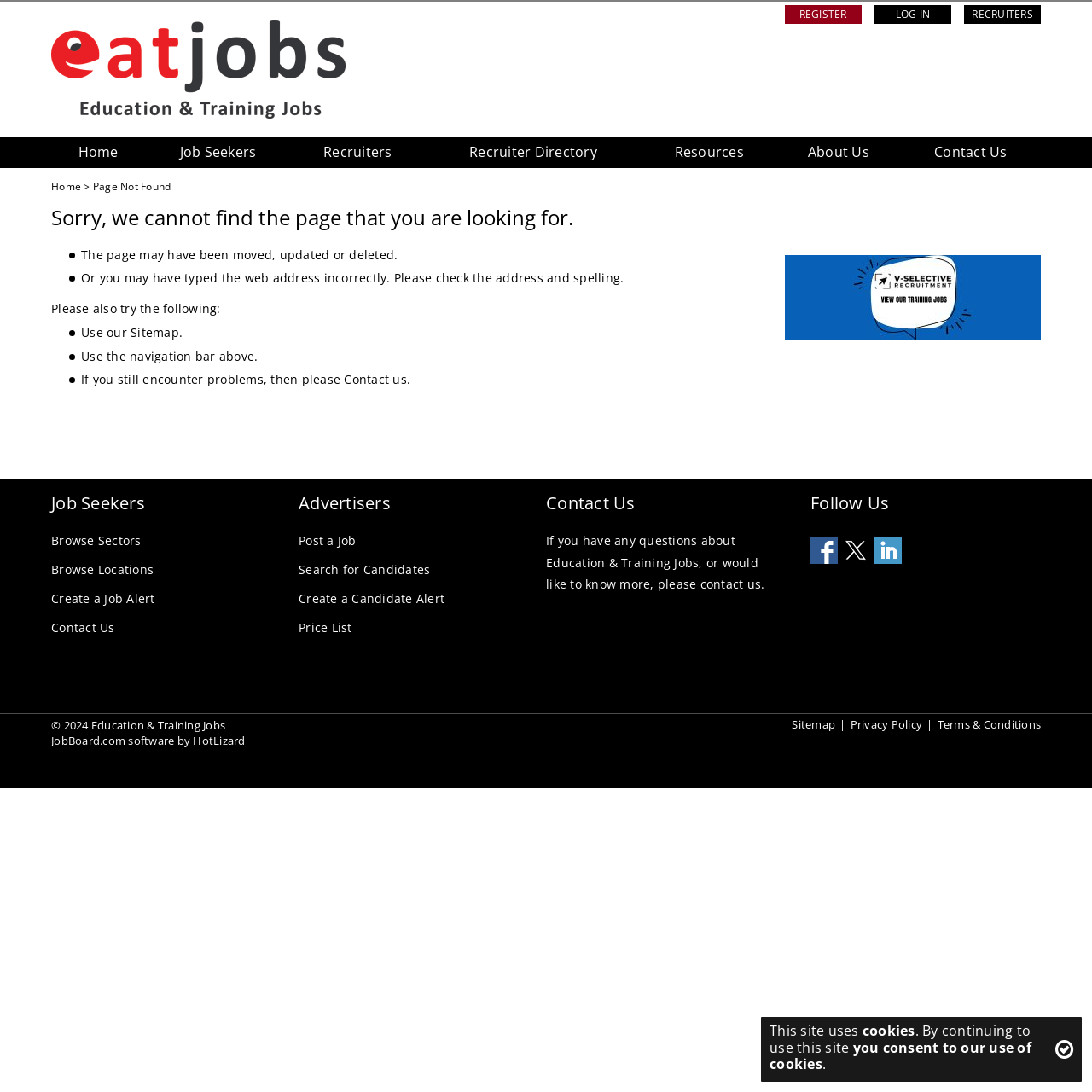Deliver a detailed narrative of the webpage's visual and textual elements.

This webpage displays an error message "Error 404 - Sorry, the page you have requested is not available - Education & Training Jobs" at the top. Below this, there is a notification about the site using cookies and a "Close" button to the right. 

The main content area is divided into two sections. On the left, there is a navigation menu with links to "Home", "Job Seekers", "Recruiters", "Recruiter Directory", "Resources", "About Us", and "Contact Us". Below this, there are two buttons to "REGISTER" and "LOG IN" and a link to "RECRUITERS".

On the right, there is a section with a heading "Page Not Found" and a paragraph explaining that the page cannot be found, with suggestions to check the address and spelling, use the sitemap, or contact the site. Below this, there are links to "Sitemap" and "Contact us".

Further down, there are three columns with headings "Job Seekers", "Advertisers", and "Contact Us". Each column contains links to relevant pages, such as "Browse Sectors", "Post a Job", and "Price List". 

At the bottom of the page, there is a section with links to follow the site on social media platforms, including Facebook, X, and LinkedIn. The page ends with a copyright notice, a link to "JobBoard.com", and a mention of the software provider "HotLizard". There are also links to "Sitemap", "Privacy Policy", and "Terms & Conditions" at the very bottom.